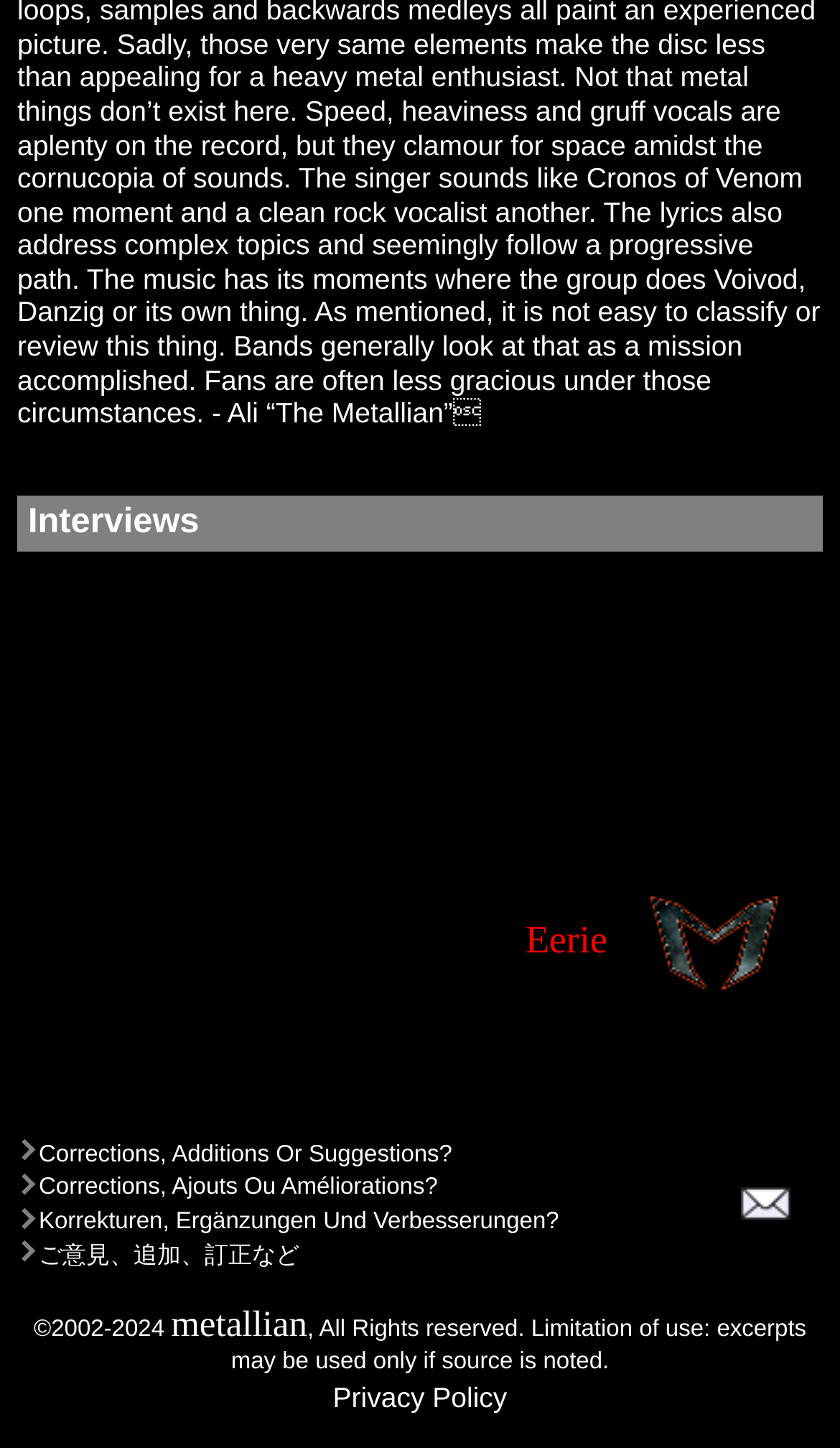Is there a copyright notice on the webpage?
Could you give a comprehensive explanation in response to this question?

The webpage has a static text '©2002-2024' at the bottom, which indicates that the content on the webpage is copyrighted. Additionally, there is a link to 'metallian' and a statement 'All Rights reserved. Limitation of use: excerpts may be used only if source is noted.' which further supports the presence of a copyright notice.